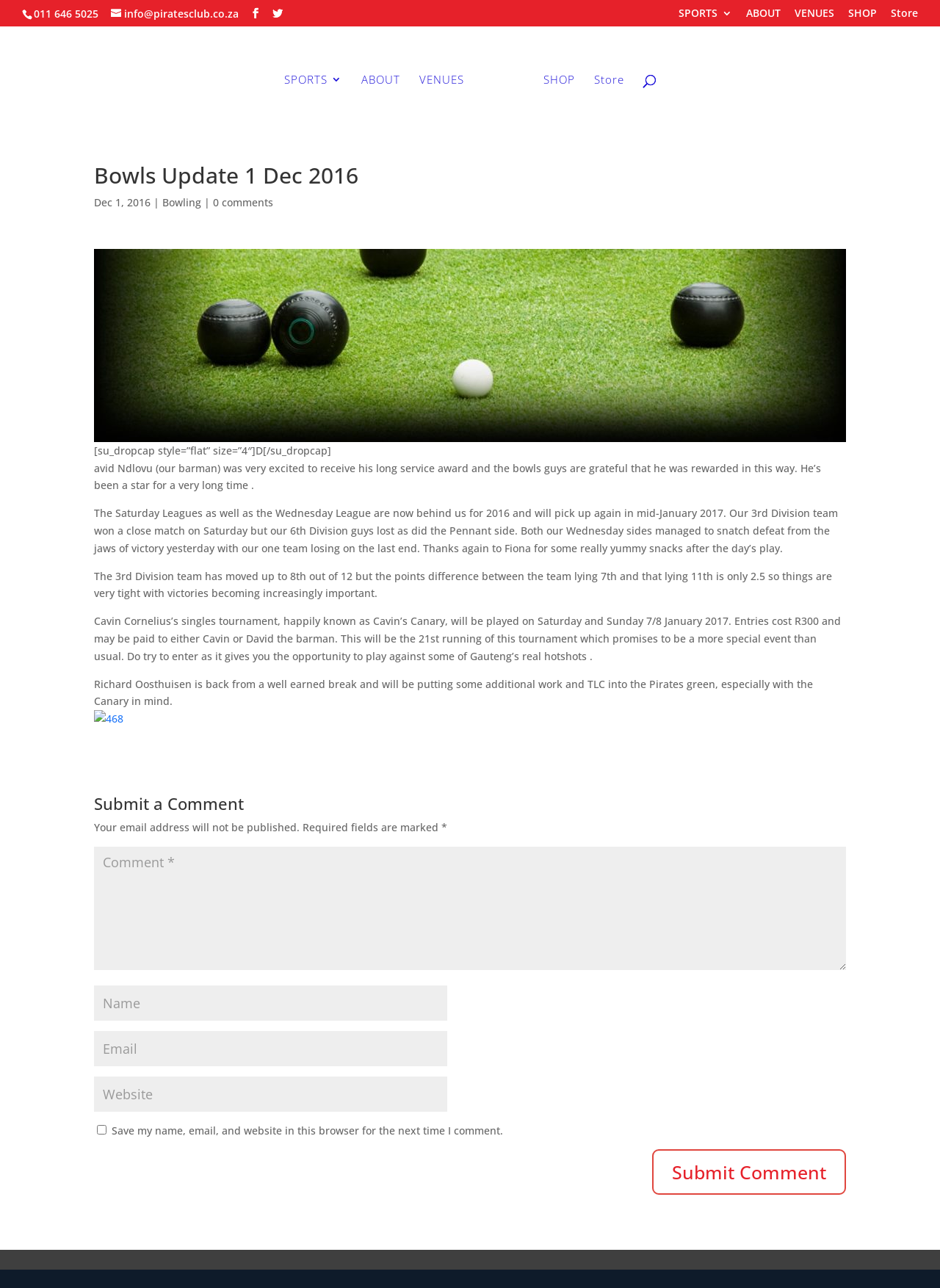From the webpage screenshot, predict the bounding box of the UI element that matches this description: "input value="Comment *" name="comment"".

[0.1, 0.657, 0.9, 0.753]